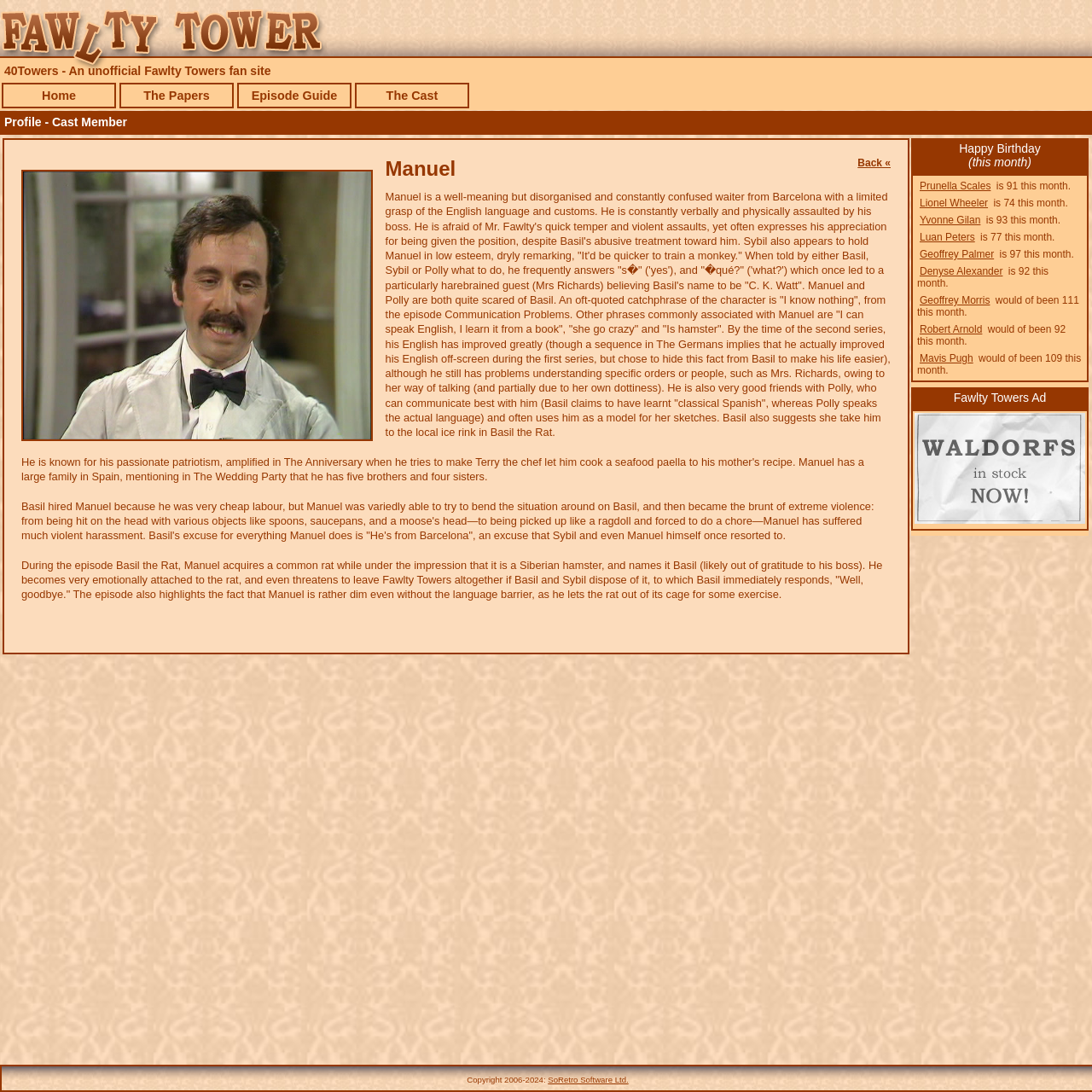Based on the image, please elaborate on the answer to the following question:
What is the name of the hotel where Manuel works?

The page has a header with the name 'Fawlty Towers' and mentions Manuel working at the hotel, which suggests that Fawlty Towers is the name of the hotel where Manuel works.